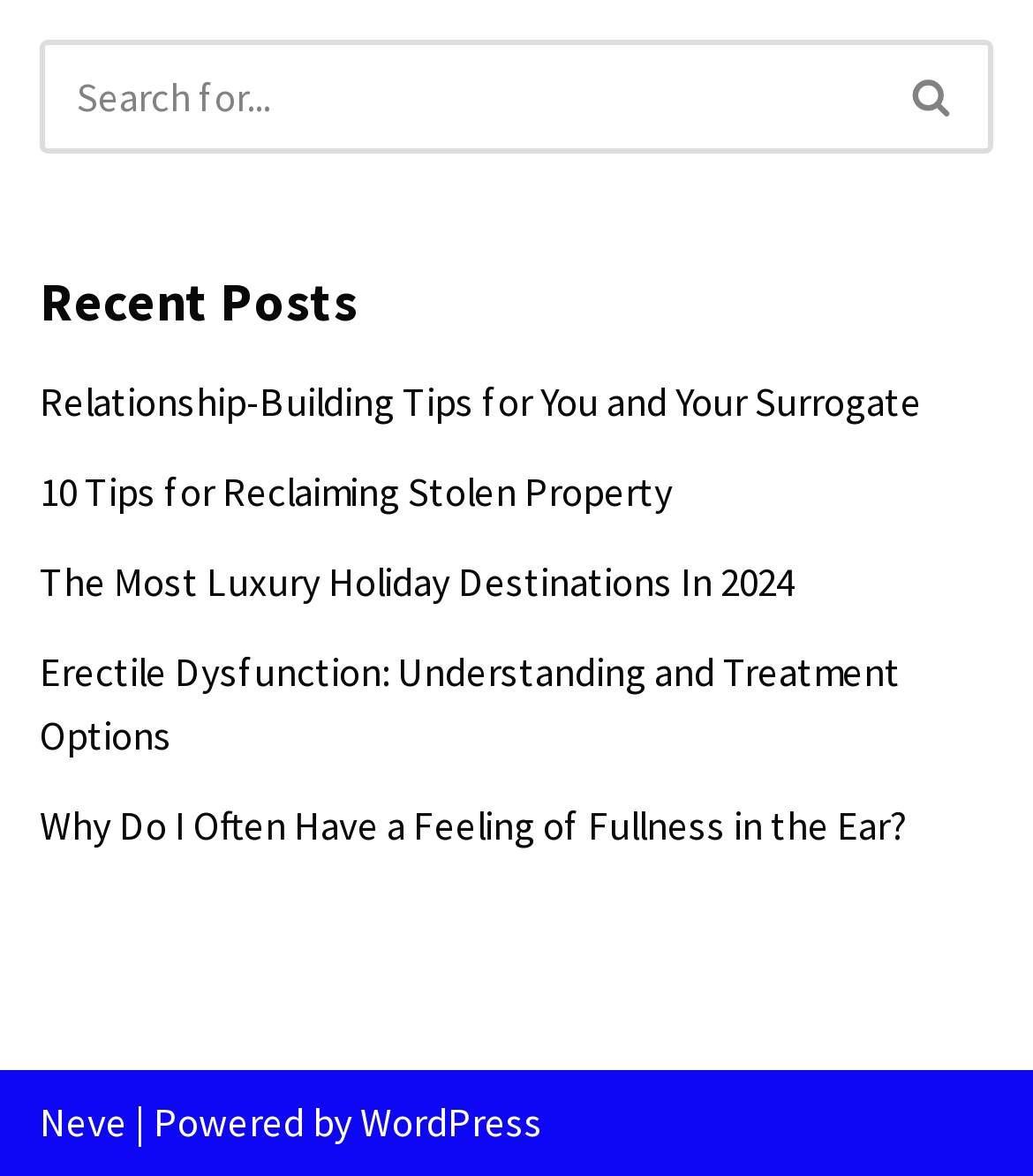Predict the bounding box for the UI component with the following description: "WordPress".

[0.349, 0.933, 0.526, 0.976]